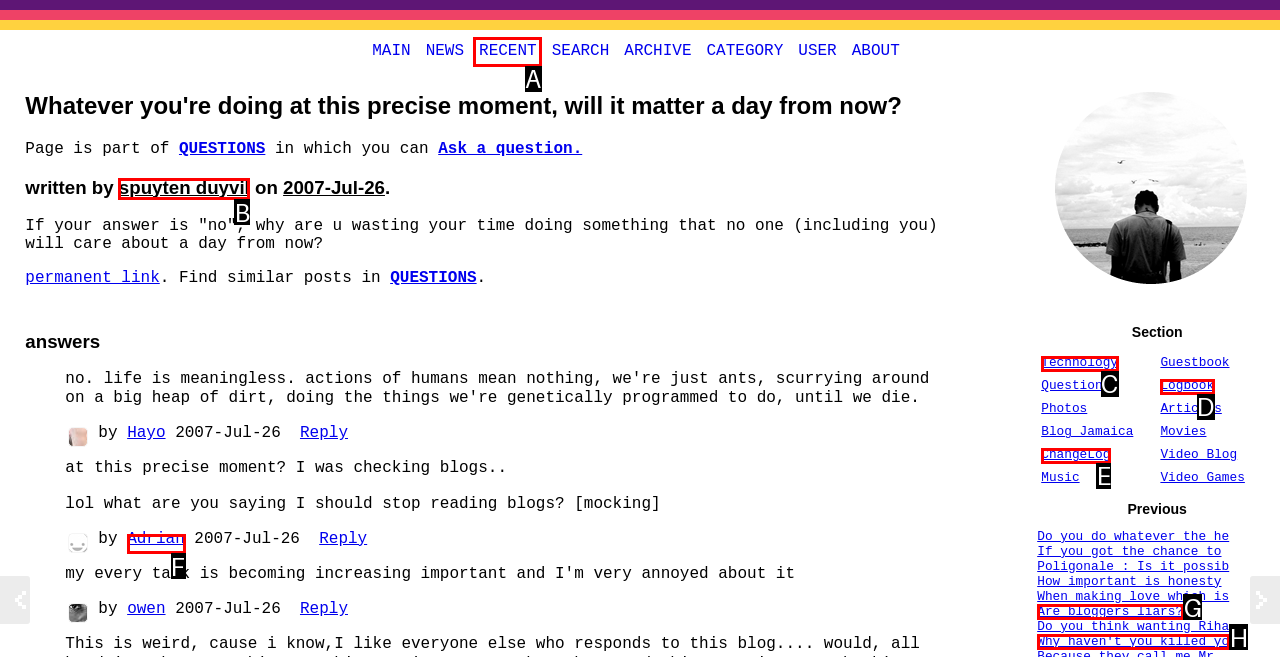From the given choices, indicate the option that best matches: Are bloggers liars?
State the letter of the chosen option directly.

G